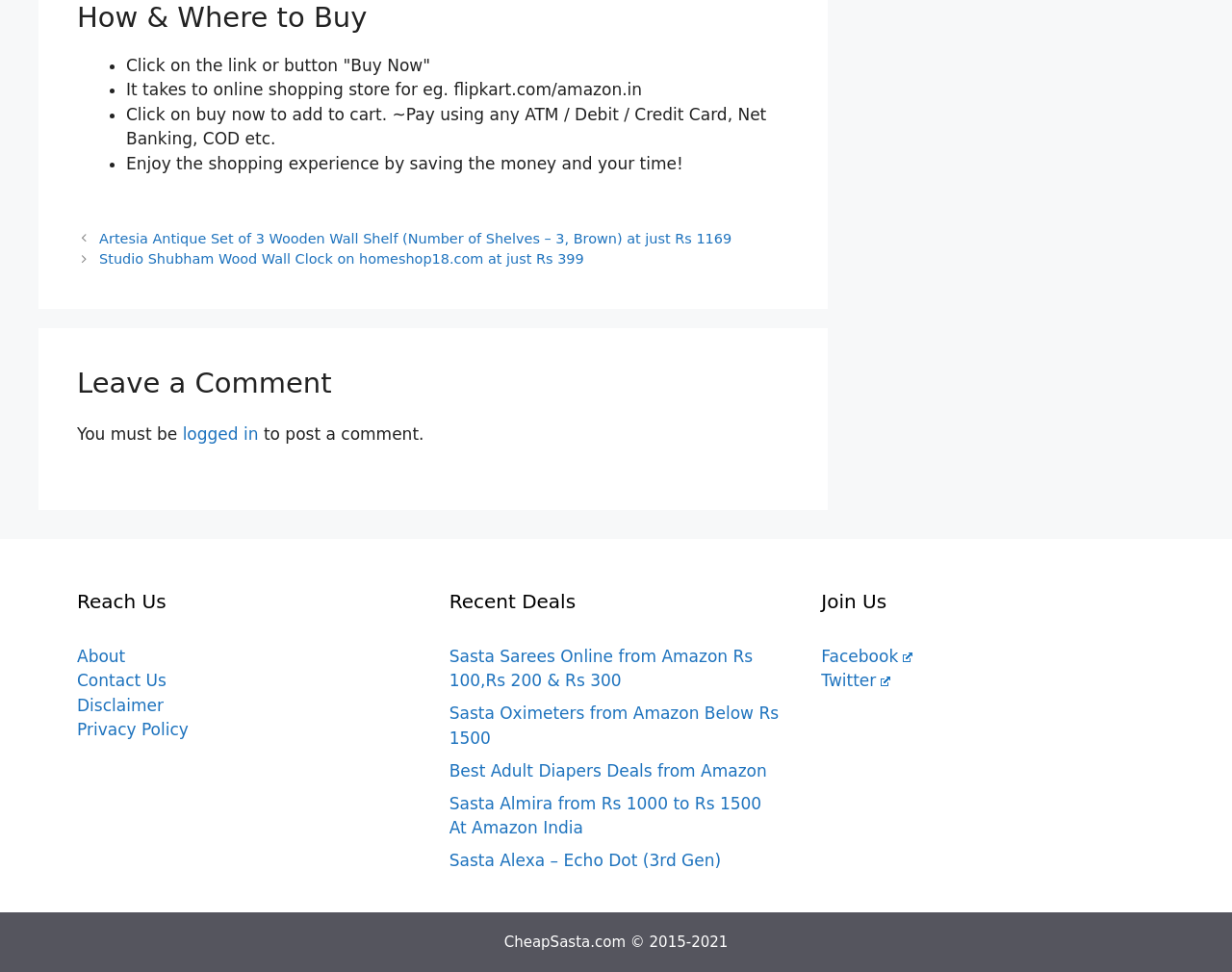Determine the bounding box coordinates for the clickable element required to fulfill the instruction: "Click on 'Contact Us'". Provide the coordinates as four float numbers between 0 and 1, i.e., [left, top, right, bottom].

[0.062, 0.69, 0.135, 0.71]